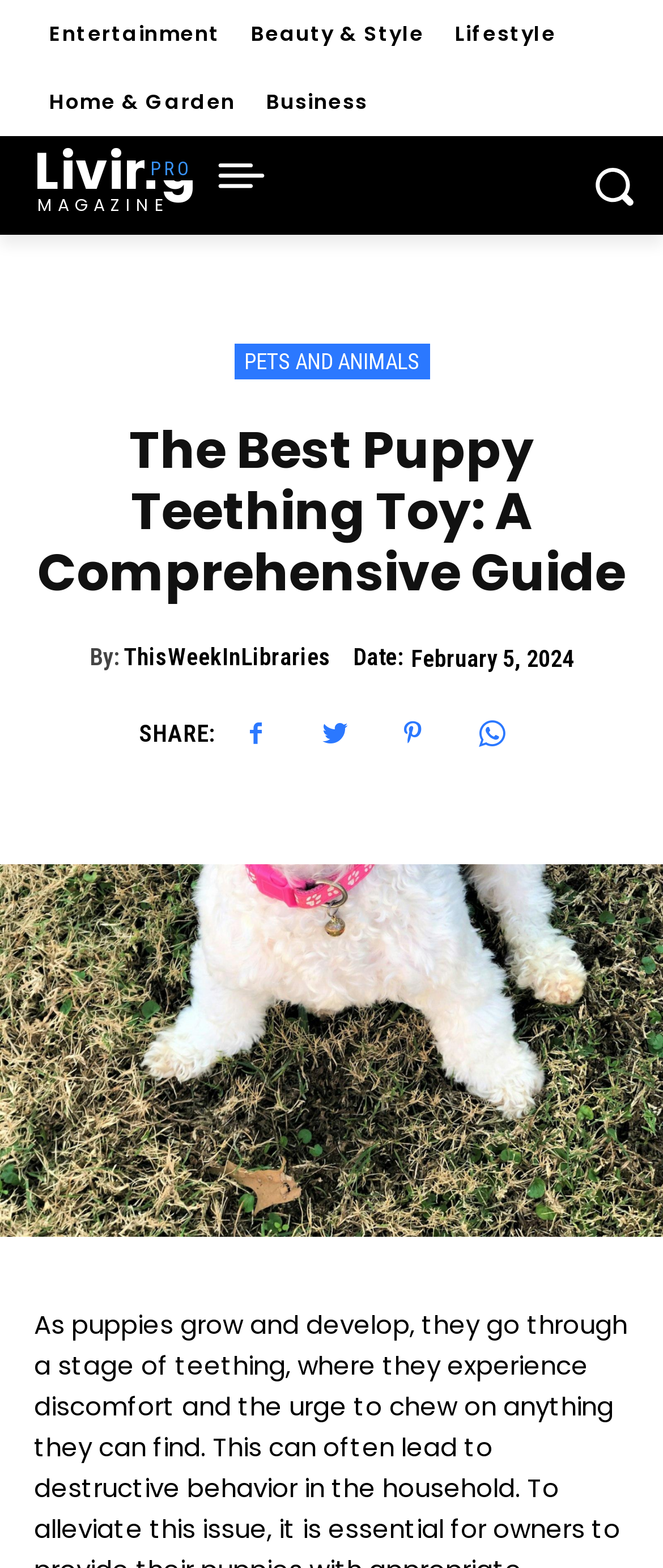Answer the question in a single word or phrase:
What is the topic of the article?

Puppy Teething Toy